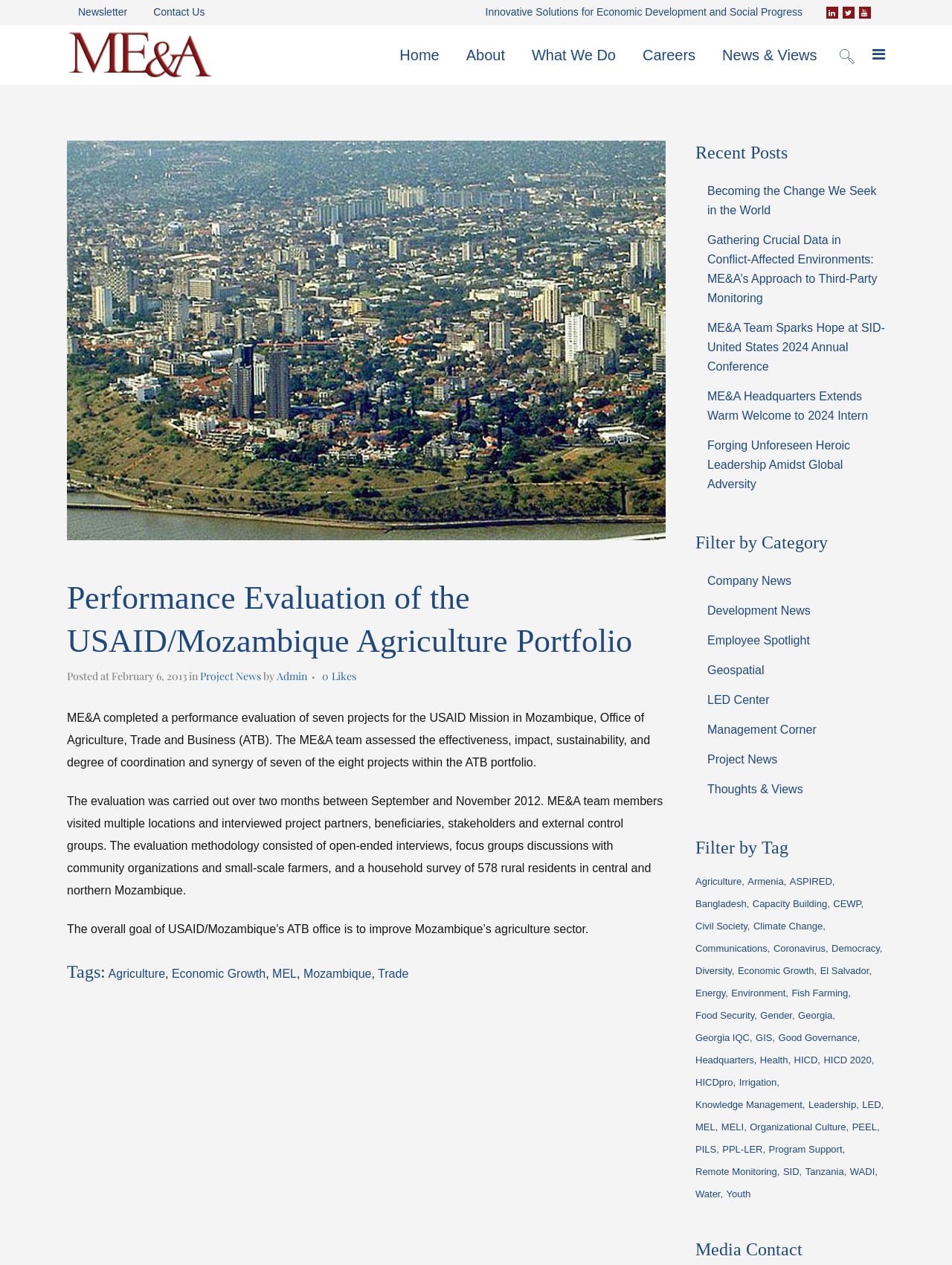Provide a brief response to the question below using a single word or phrase: 
How many social media links are there on the top right?

3